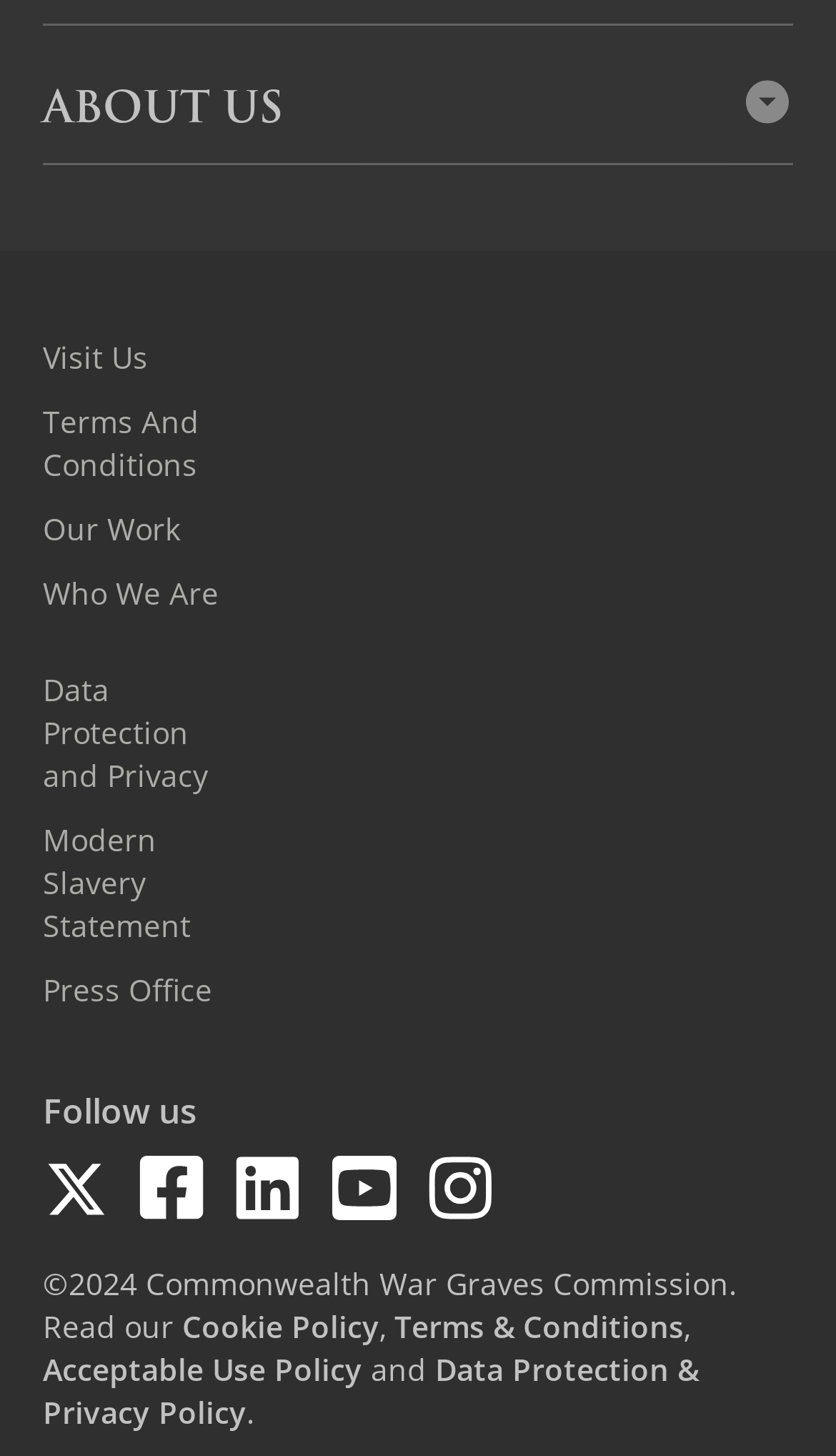What is the main purpose of this website?
Please answer the question as detailed as possible.

The website has links to various sections such as 'OUR WORK', 'Caring for Our Sites', 'Public Engagement', and 'SUPPORT US', indicating that the main purpose of the website is to provide information and support for the organization's activities and goals.